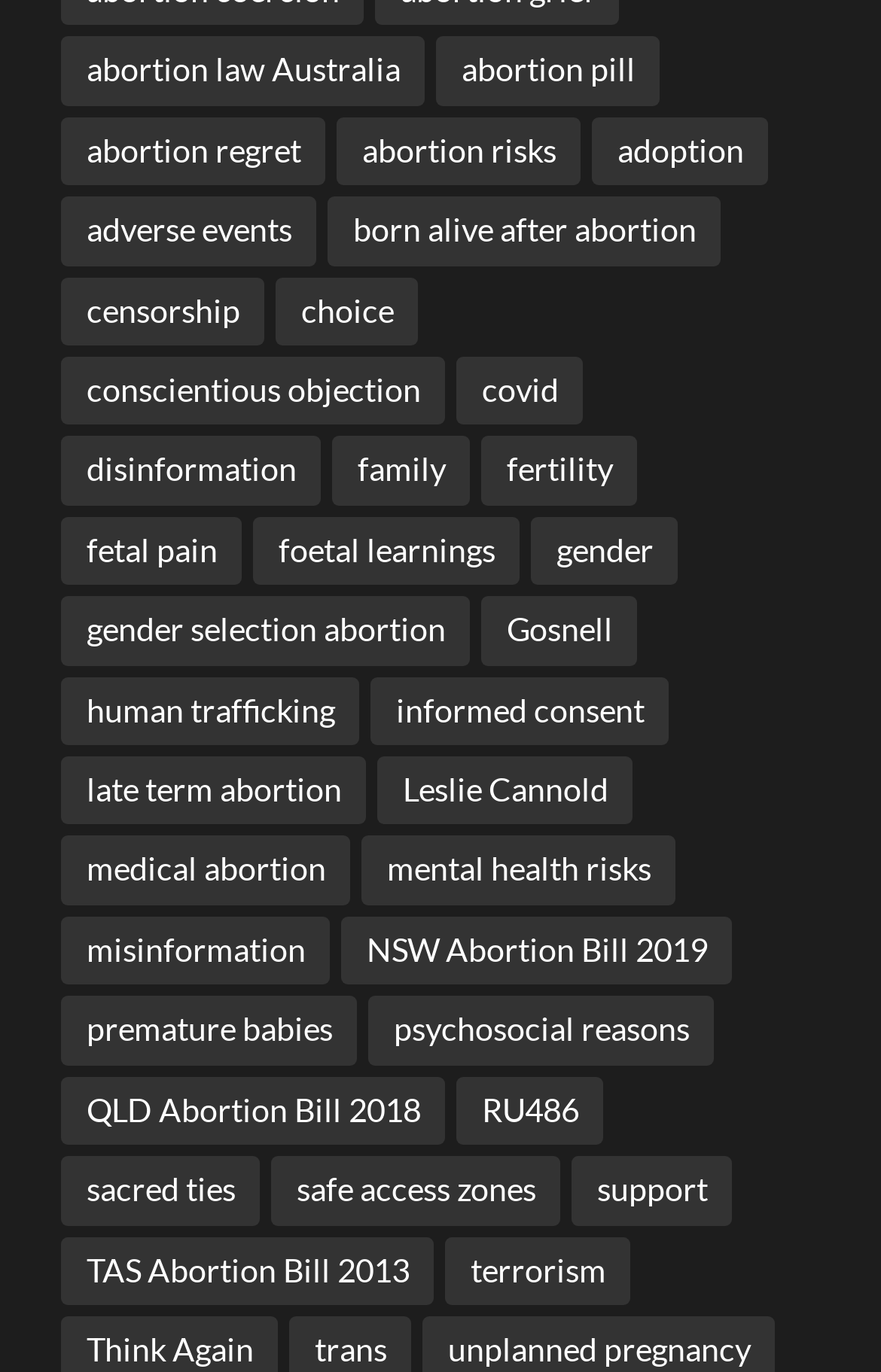Please locate the bounding box coordinates of the element that should be clicked to achieve the given instruction: "Click on abortion law Australia".

[0.07, 0.027, 0.483, 0.077]